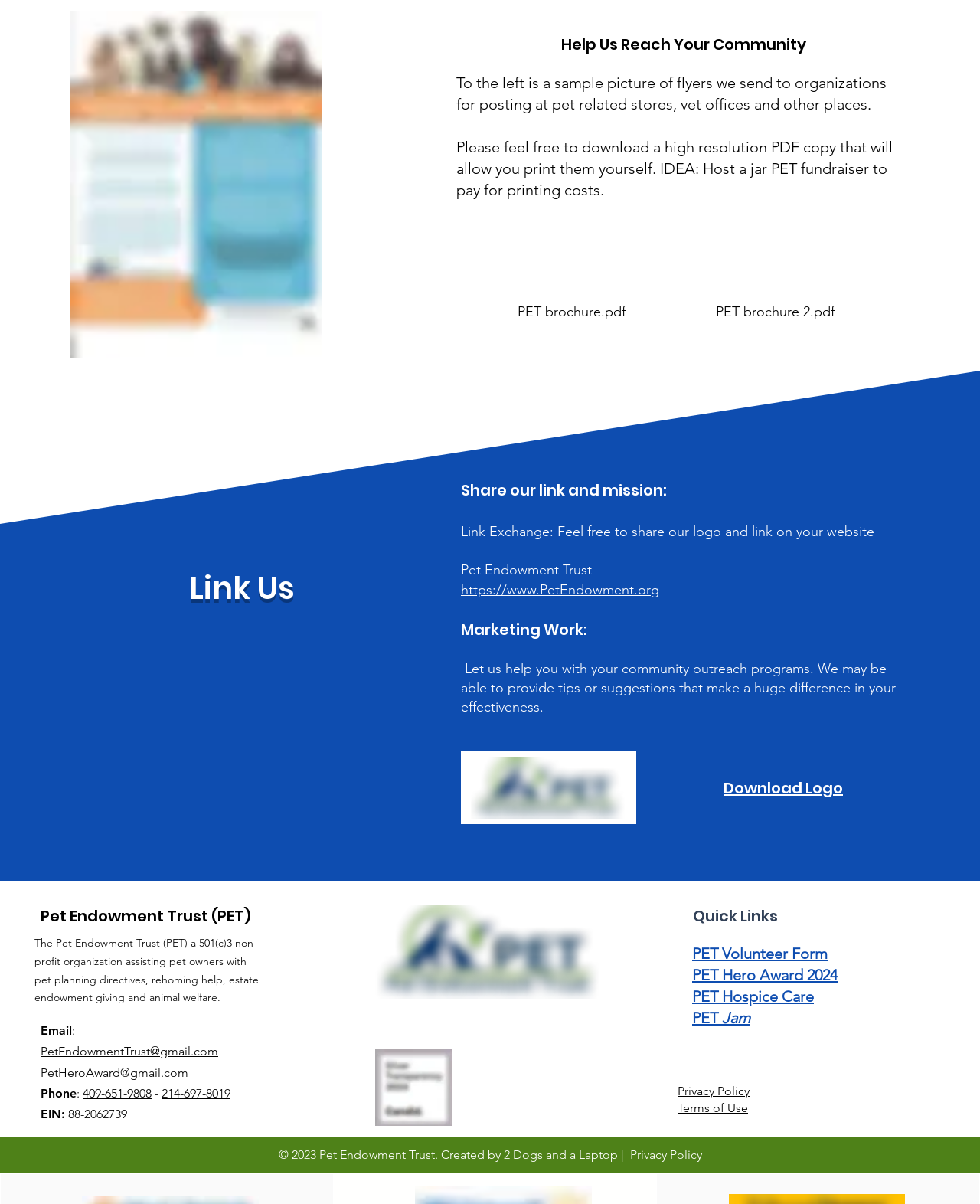Provide a brief response to the question using a single word or phrase: 
What is the name of the organization?

Pet Endowment Trust